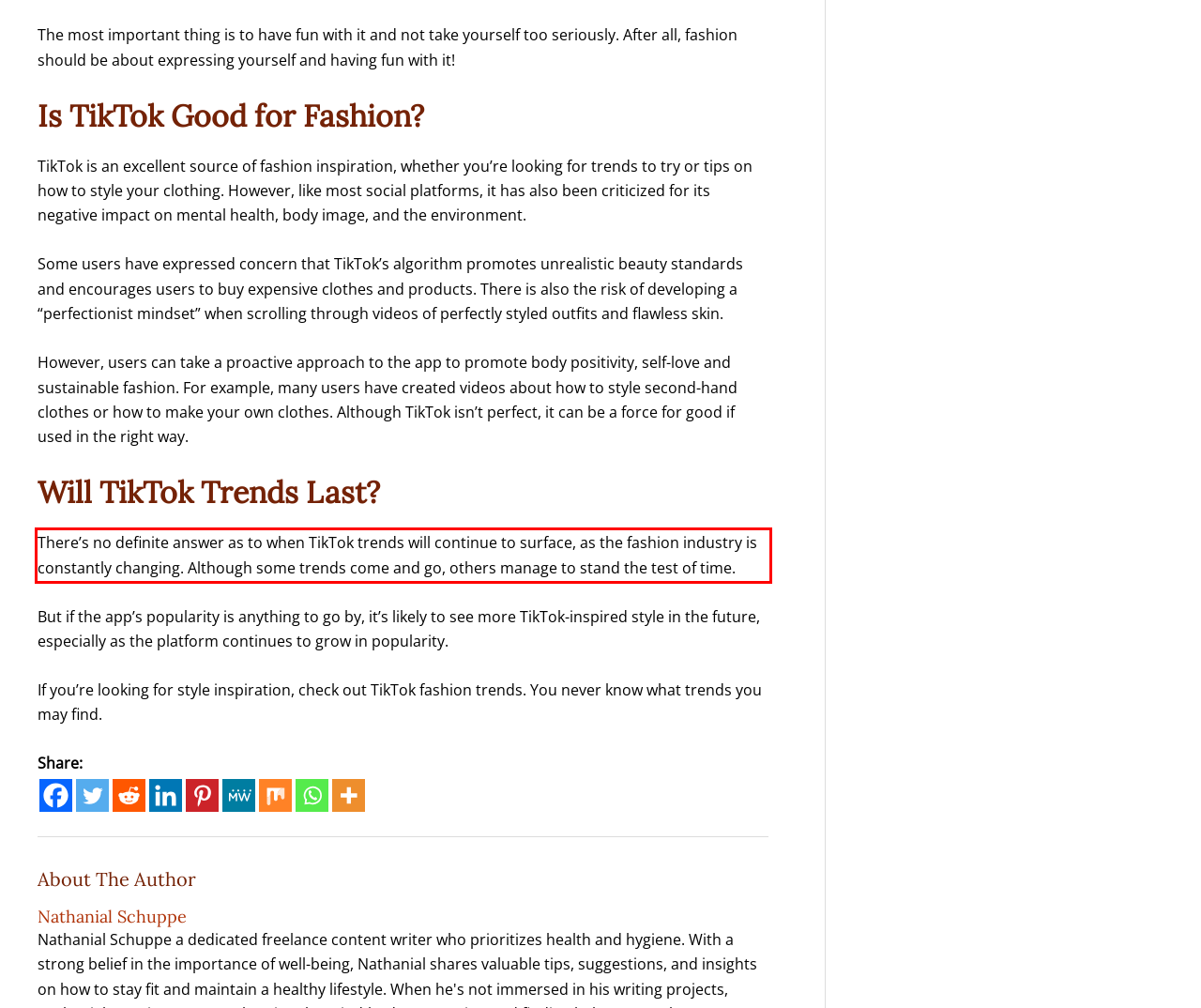You have a screenshot of a webpage, and there is a red bounding box around a UI element. Utilize OCR to extract the text within this red bounding box.

There’s no definite answer as to when TikTok trends will continue to surface, as the fashion industry is constantly changing. Although some trends come and go, others manage to stand the test of time.